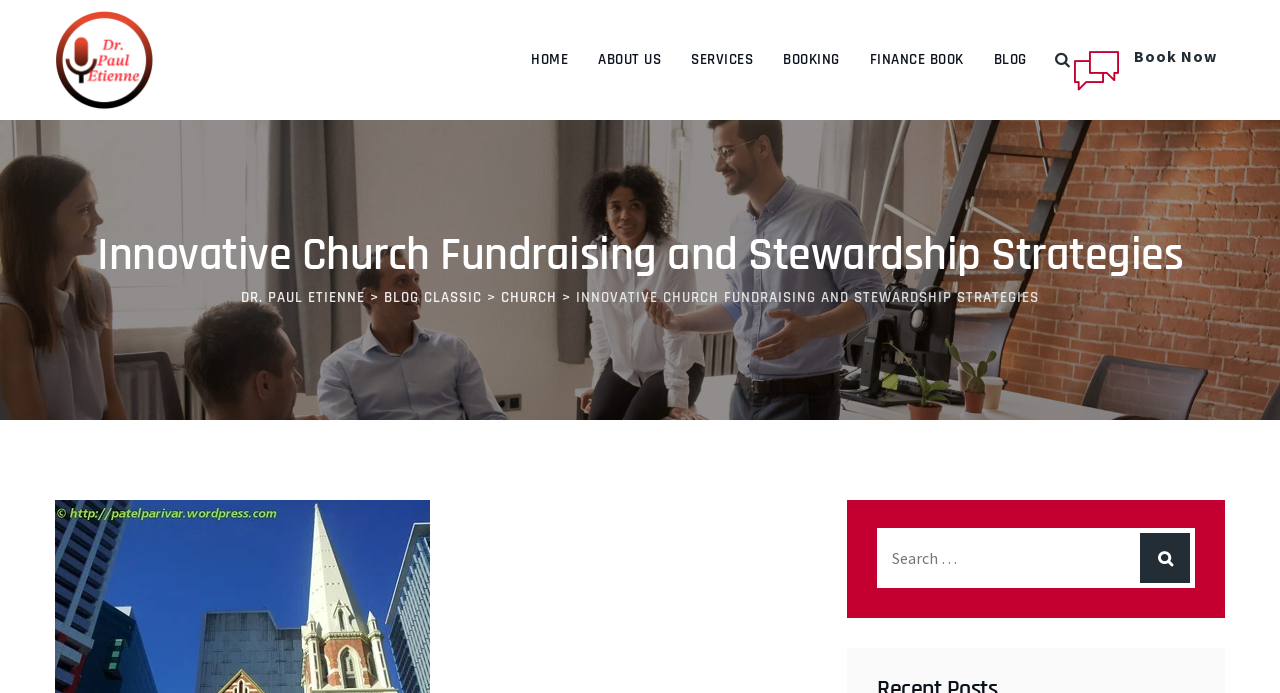Explain in detail what you observe on this webpage.

The webpage is about innovative church fundraising and stewardship strategies, with a focus on securing a congregation's financial future. At the top left, there is a logo image of "Dr. Paul Etienne" with a link to the same name. 

To the right of the logo, there is a top menu navigation bar with six links: "HOME", "ABOUT US", "SERVICES", "BOOKING", "FINANCE BOOK", and "BLOG". 

Below the navigation bar, there is a large heading that reads "Innovative Church Fundraising and Stewardship Strategies". Underneath the heading, there are three links: "DR. PAUL ETIENNE", "BLOG CLASSIC", and "CHURCH". 

To the right of these links, there is a static text that reads "INNOVATIVE CHURCH FUNDRAISING AND STEWARDSHIP STRATEGIES". 

At the bottom of the page, there is a search bar with a search box and a button with a magnifying glass icon. 

There are two more links at the top right corner of the page: a social media link with a Facebook icon and a "Book Now" link with a calendar icon.